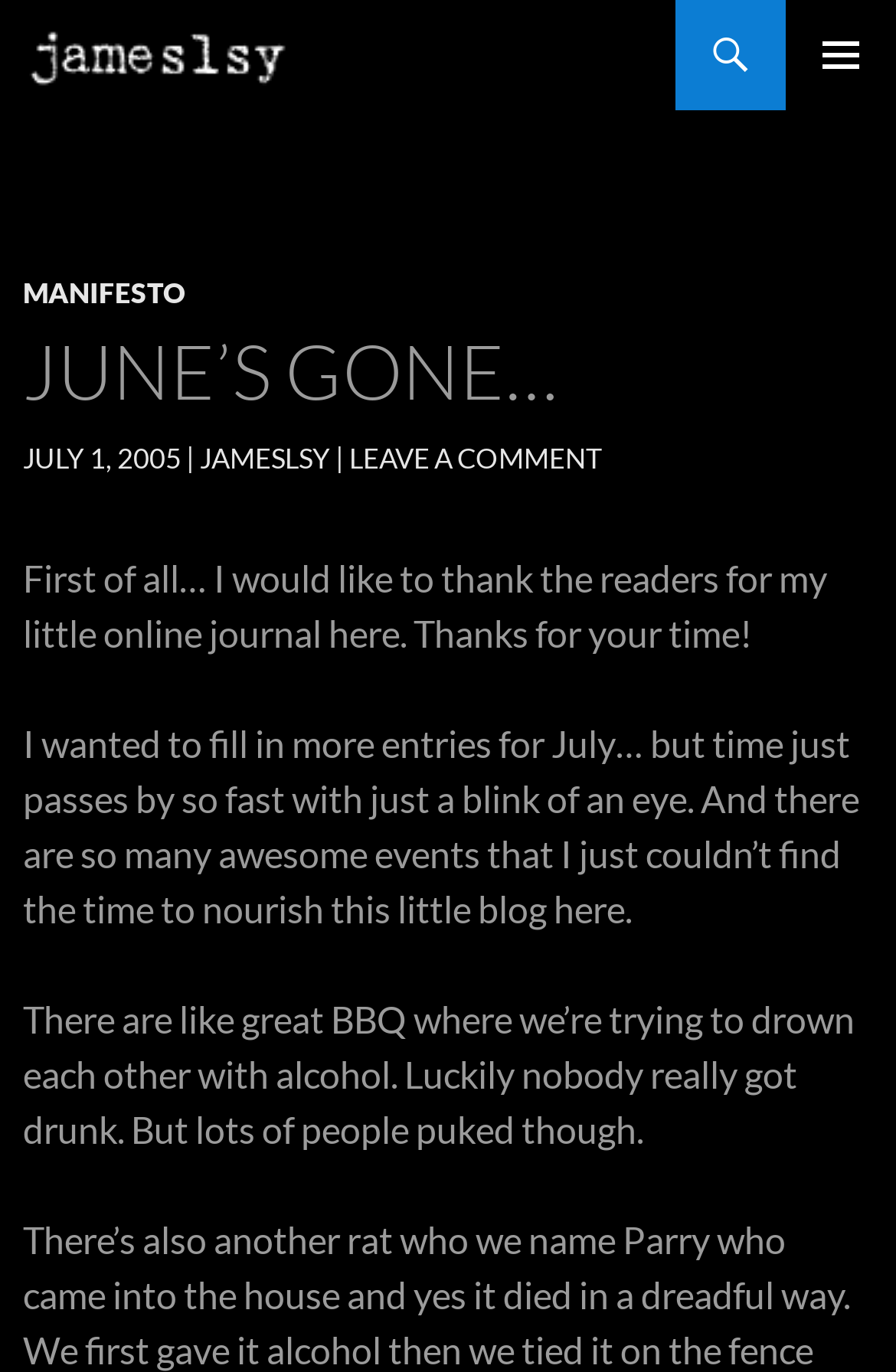What is the blogger thanking the readers for?
Refer to the image and offer an in-depth and detailed answer to the question.

The blogger is thanking the readers for their time, which can be found in the static text 'First of all… I would like to thank the readers for my little online journal here. Thanks for your time!'.